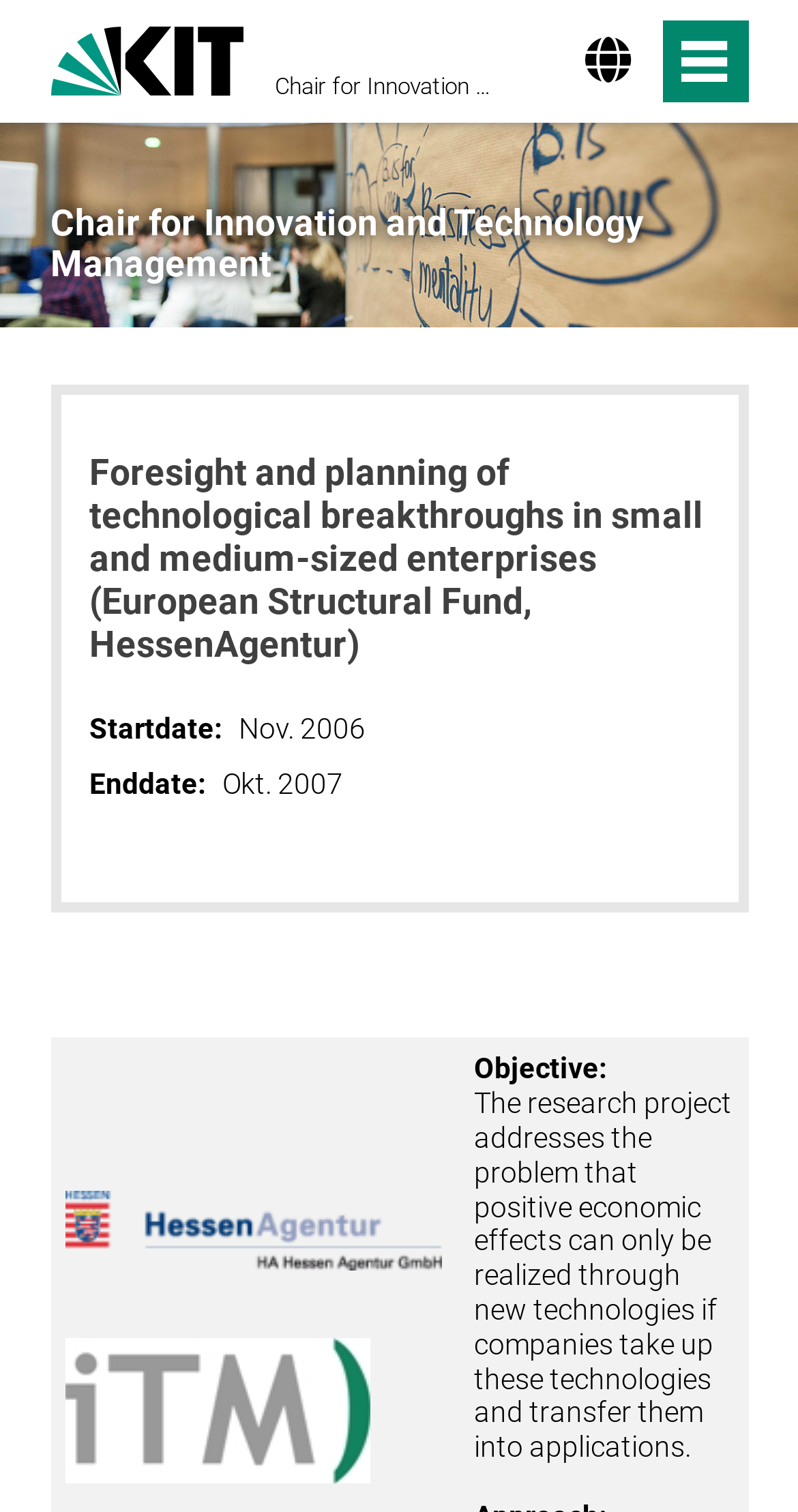Carefully observe the image and respond to the question with a detailed answer:
What is the name of the institution?

The name of the institution can be found in the top-left corner of the webpage, where it says 'KIT - Karlsruhe Institute of Technology'.